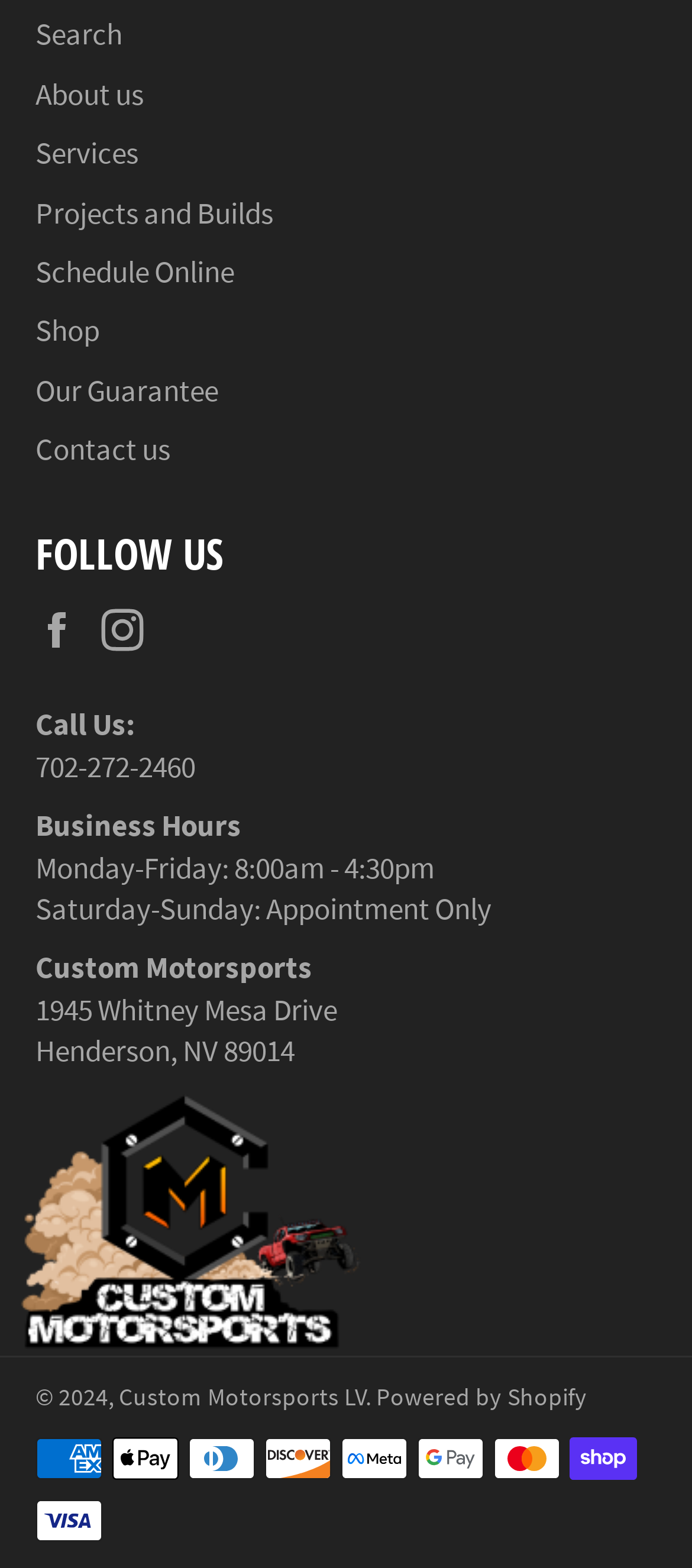What social media platforms can you follow Custom Motorsports on?
Use the screenshot to answer the question with a single word or phrase.

Facebook, Instagram